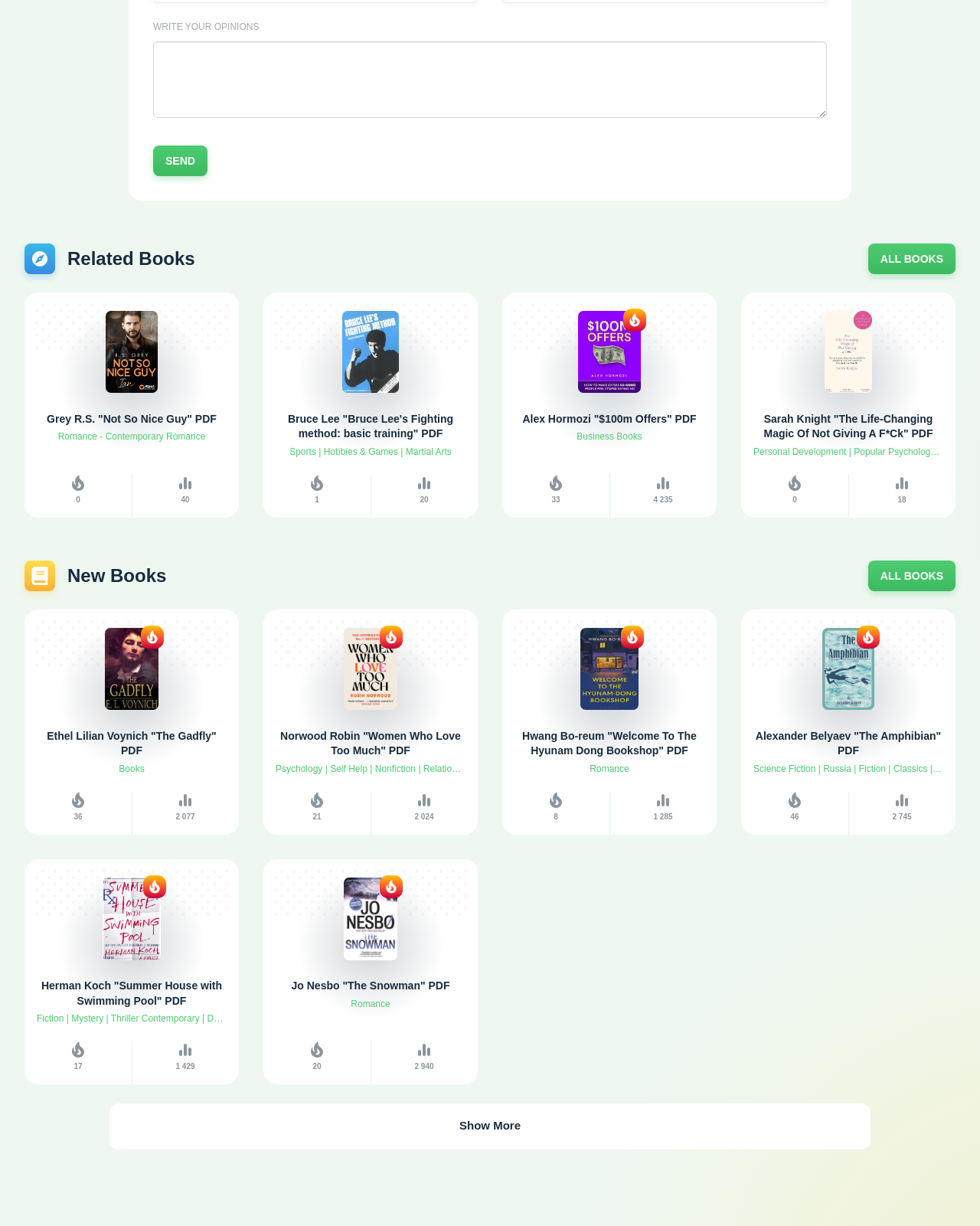Please identify the bounding box coordinates of the element I need to click to follow this instruction: "Send your opinions".

[0.156, 0.118, 0.212, 0.143]